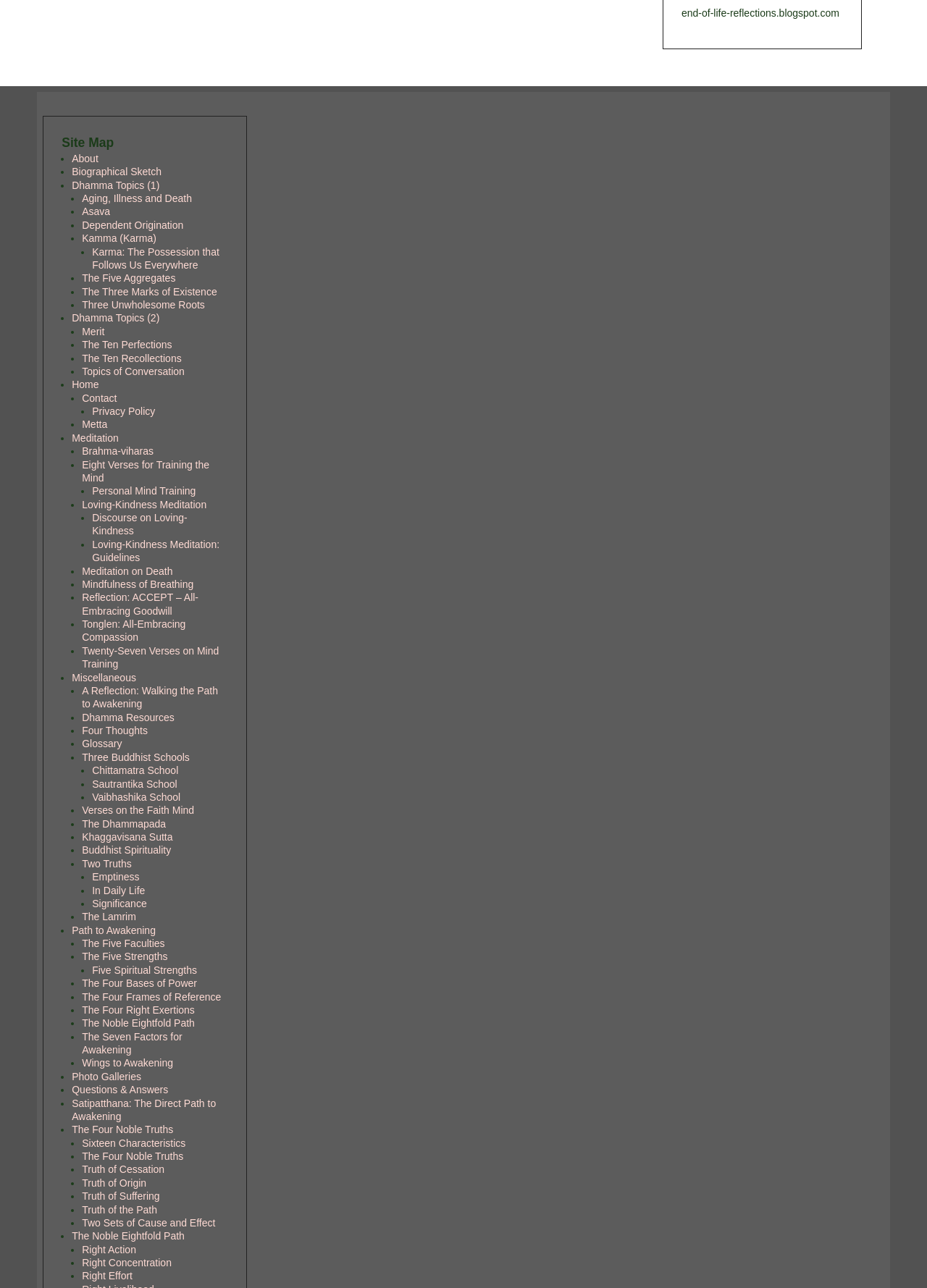What is the purpose of the 'Site Map' section? Look at the image and give a one-word or short phrase answer.

Navigation